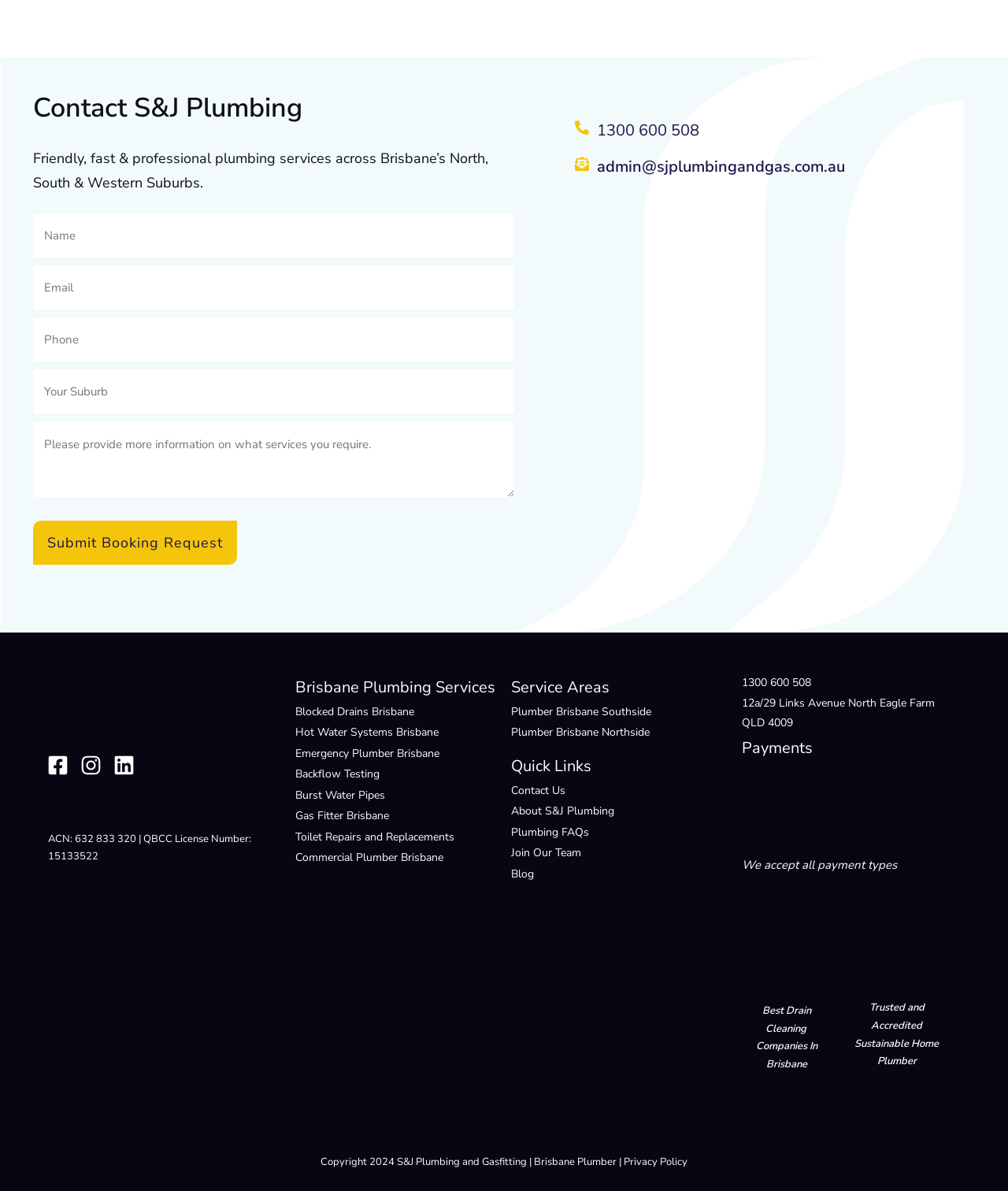Determine the bounding box coordinates of the clickable region to carry out the instruction: "View Employee Well-Being Solutions".

None